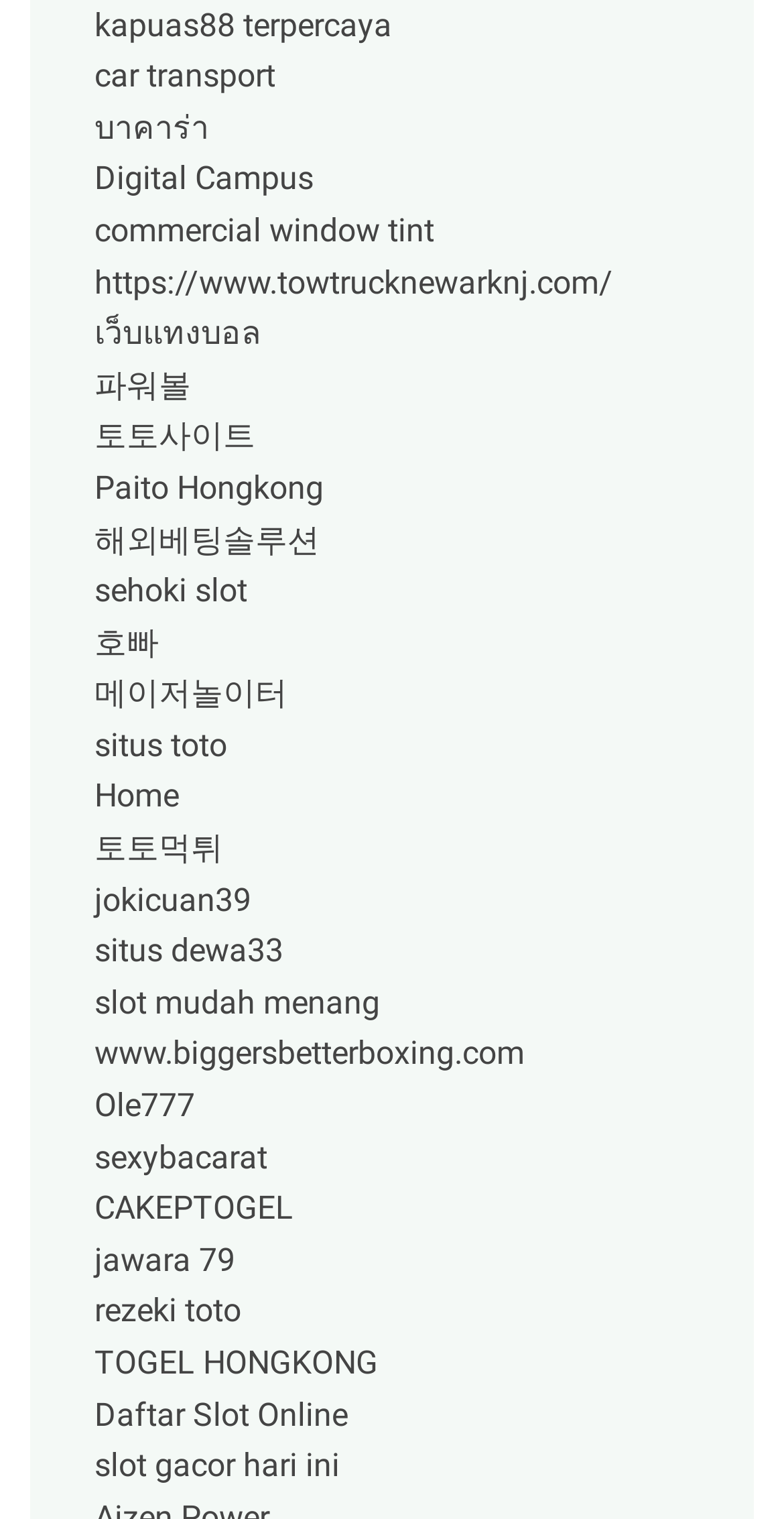Identify the bounding box coordinates for the element you need to click to achieve the following task: "access 토토사이트". The coordinates must be four float values ranging from 0 to 1, formatted as [left, top, right, bottom].

[0.121, 0.274, 0.326, 0.3]